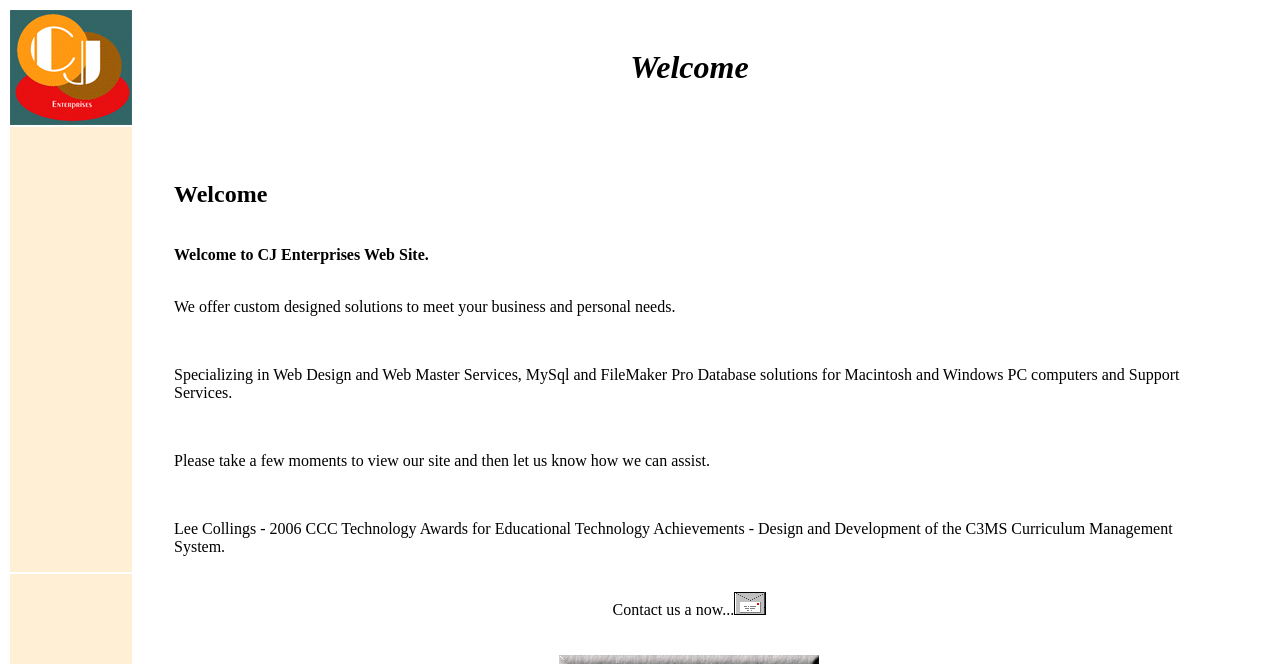What services does the company offer?
Please answer the question with a detailed and comprehensive explanation.

The services offered by the company can be found in the blockquote section of the webpage, where it is stated that the company specializes in Web Design and Web Master Services, MySql and FileMaker Pro Database solutions for Macintosh and Windows PC computers and Support Services.